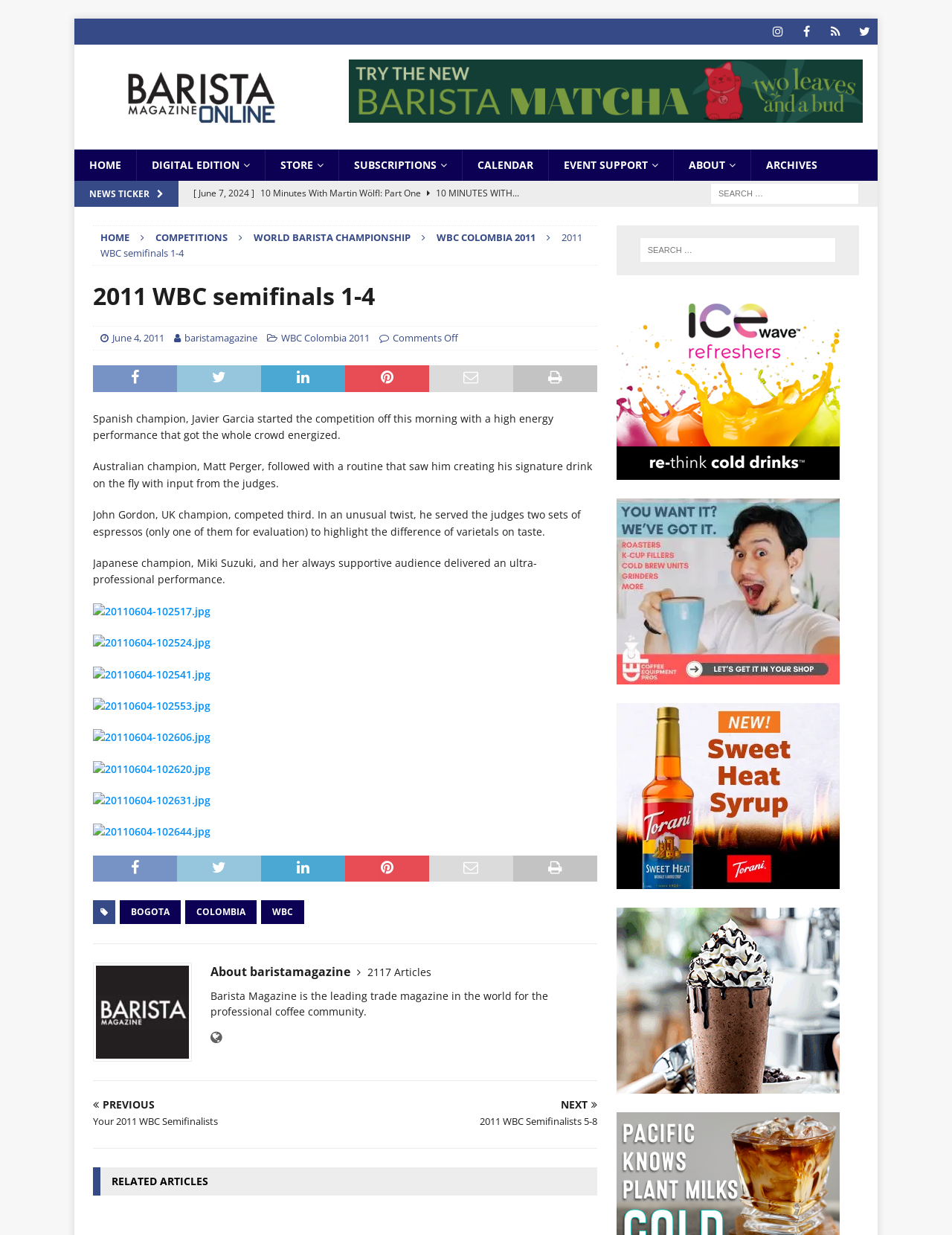Show the bounding box coordinates of the region that should be clicked to follow the instruction: "Read the article about 2011 WBC semifinals 1-4."

[0.098, 0.227, 0.627, 0.752]